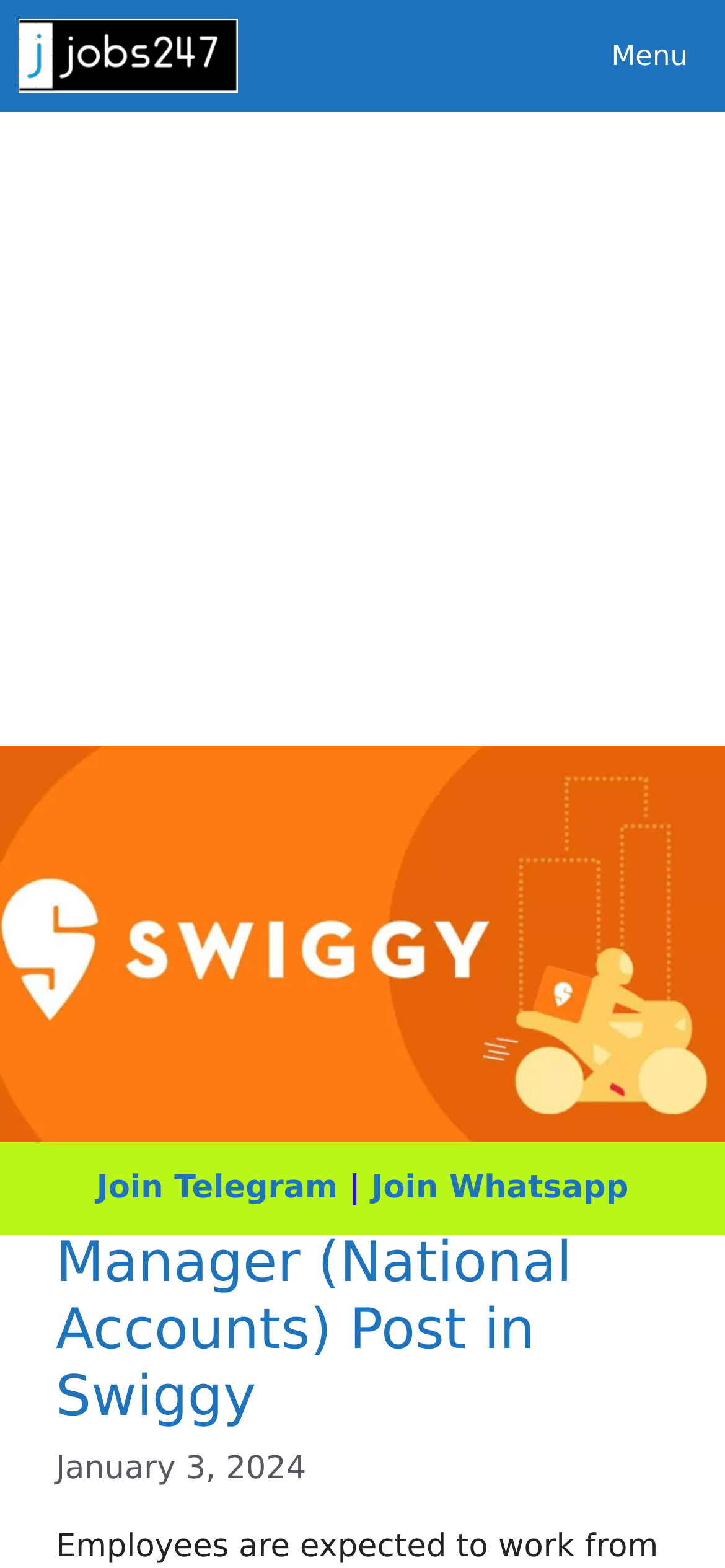Bounding box coordinates should be provided in the format (top-left x, top-left y, bottom-right x, bottom-right y) with all values between 0 and 1. Identify the bounding box for this UI element: Toggle Menu

None